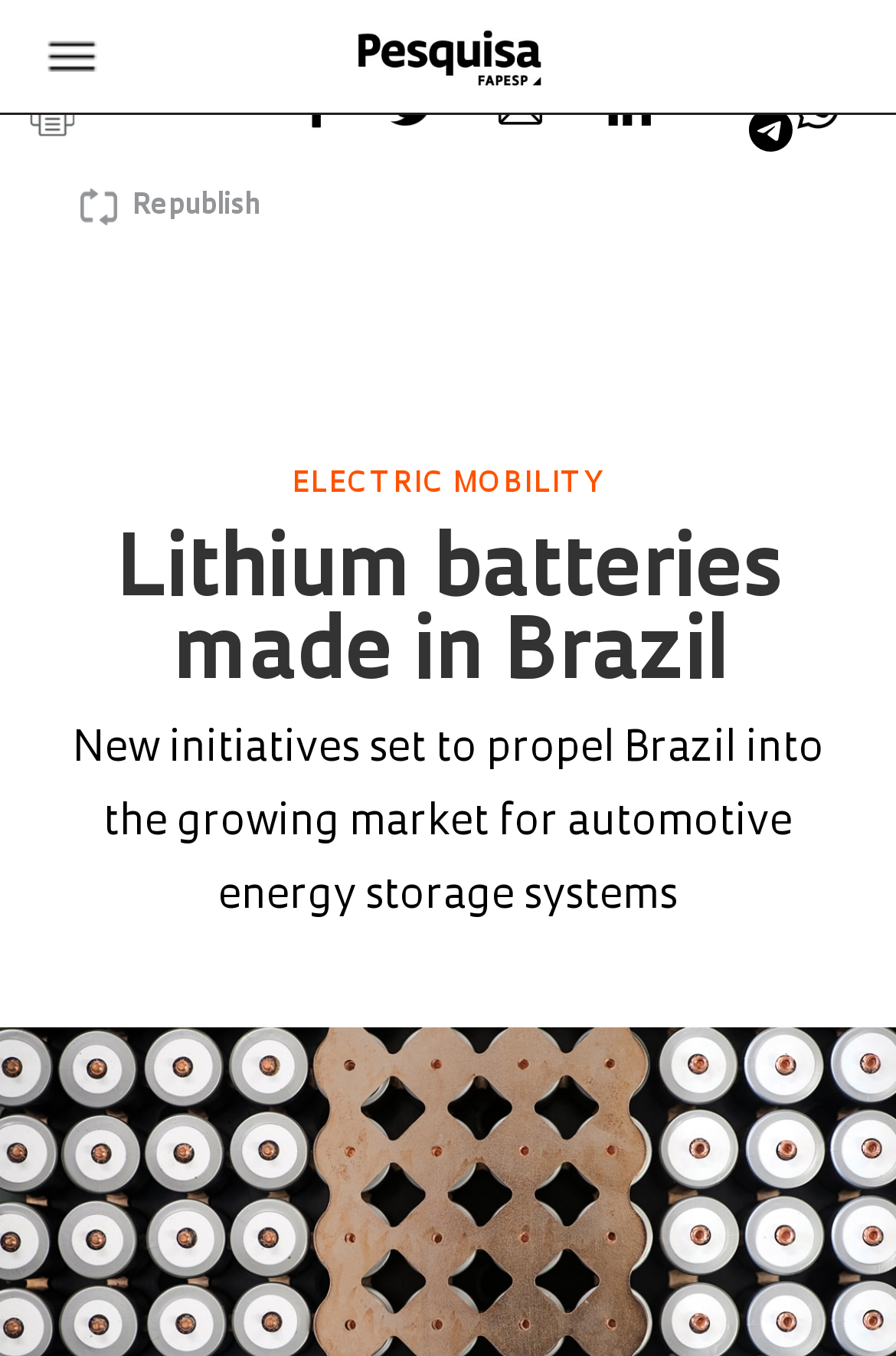Carefully observe the image and respond to the question with a detailed answer:
What is the main idea of the article?

I inferred this answer by looking at the headings and the static text, which suggest that the article is about Brazil's initiatives to produce batteries for electric mobility, and how this will propel Brazil into the growing market for automotive energy storage systems.